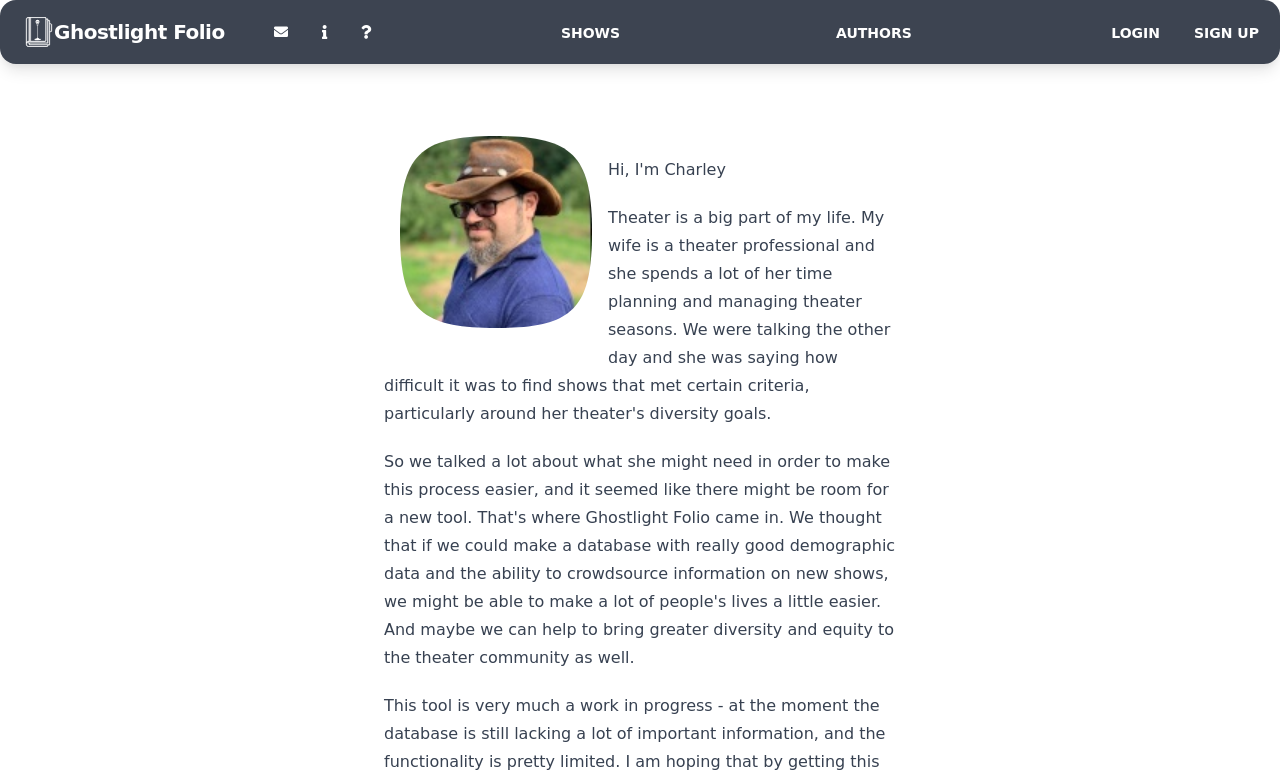Identify the coordinates of the bounding box for the element that must be clicked to accomplish the instruction: "click the Ghostlight Folio link".

[0.042, 0.023, 0.176, 0.059]